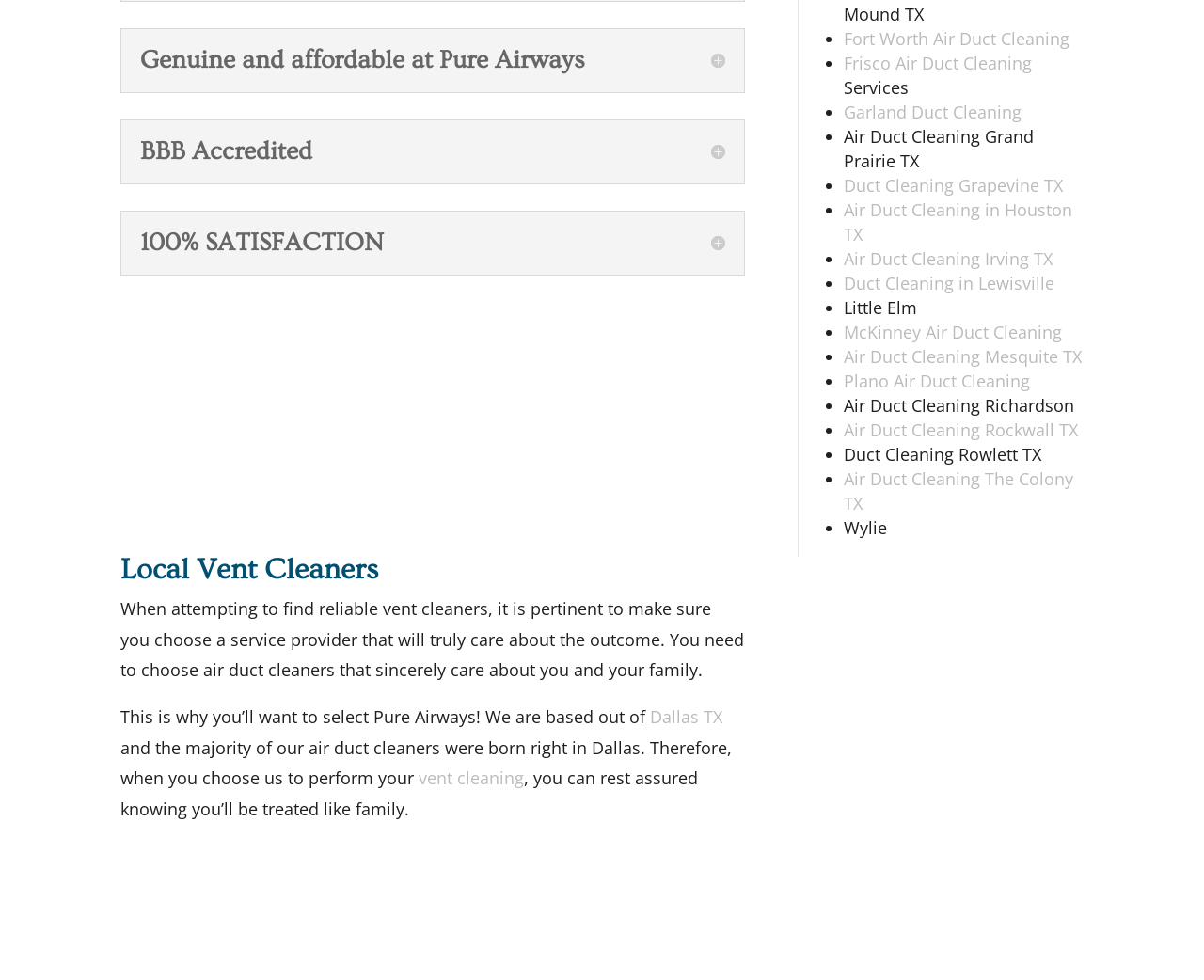Pinpoint the bounding box coordinates of the element that must be clicked to accomplish the following instruction: "Click on 'McKinney Air Duct Cleaning'". The coordinates should be in the format of four float numbers between 0 and 1, i.e., [left, top, right, bottom].

[0.701, 0.327, 0.882, 0.35]